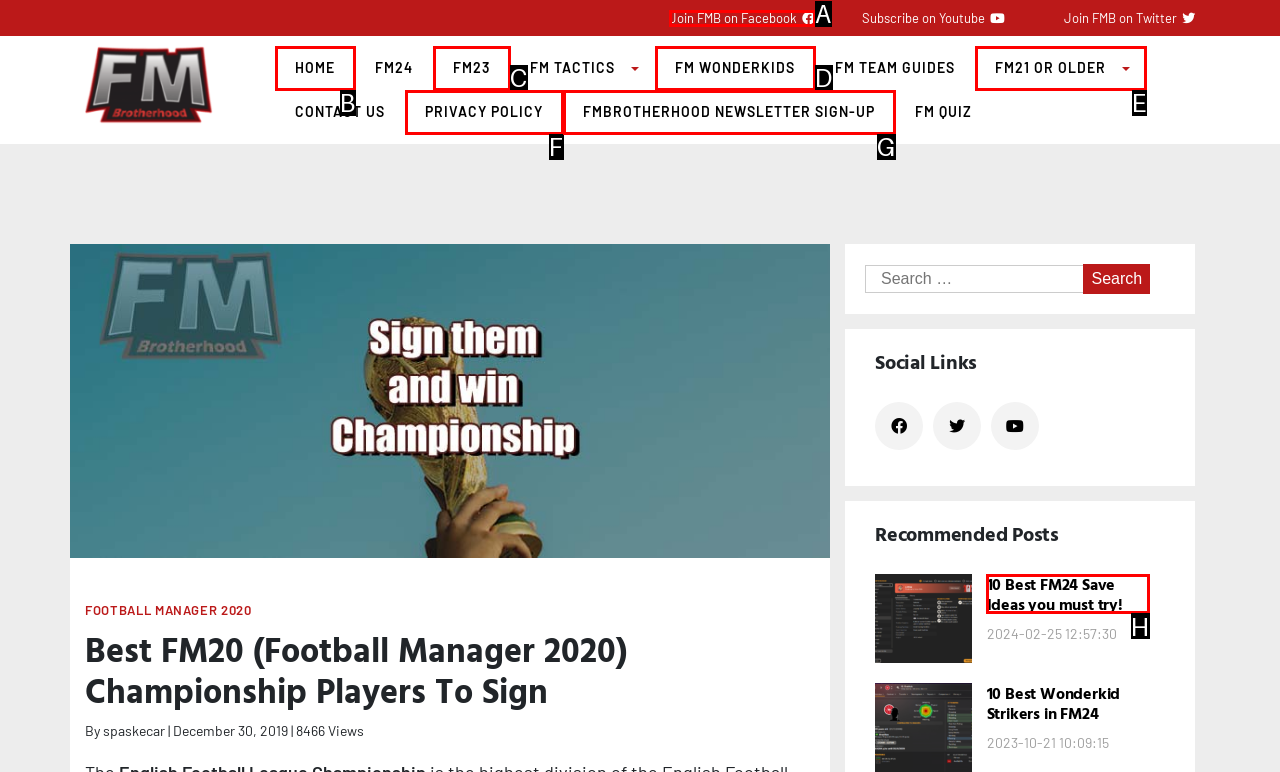Identify the letter of the option that should be selected to accomplish the following task: Read the post about 10 Best FM24 Save Ideas. Provide the letter directly.

H